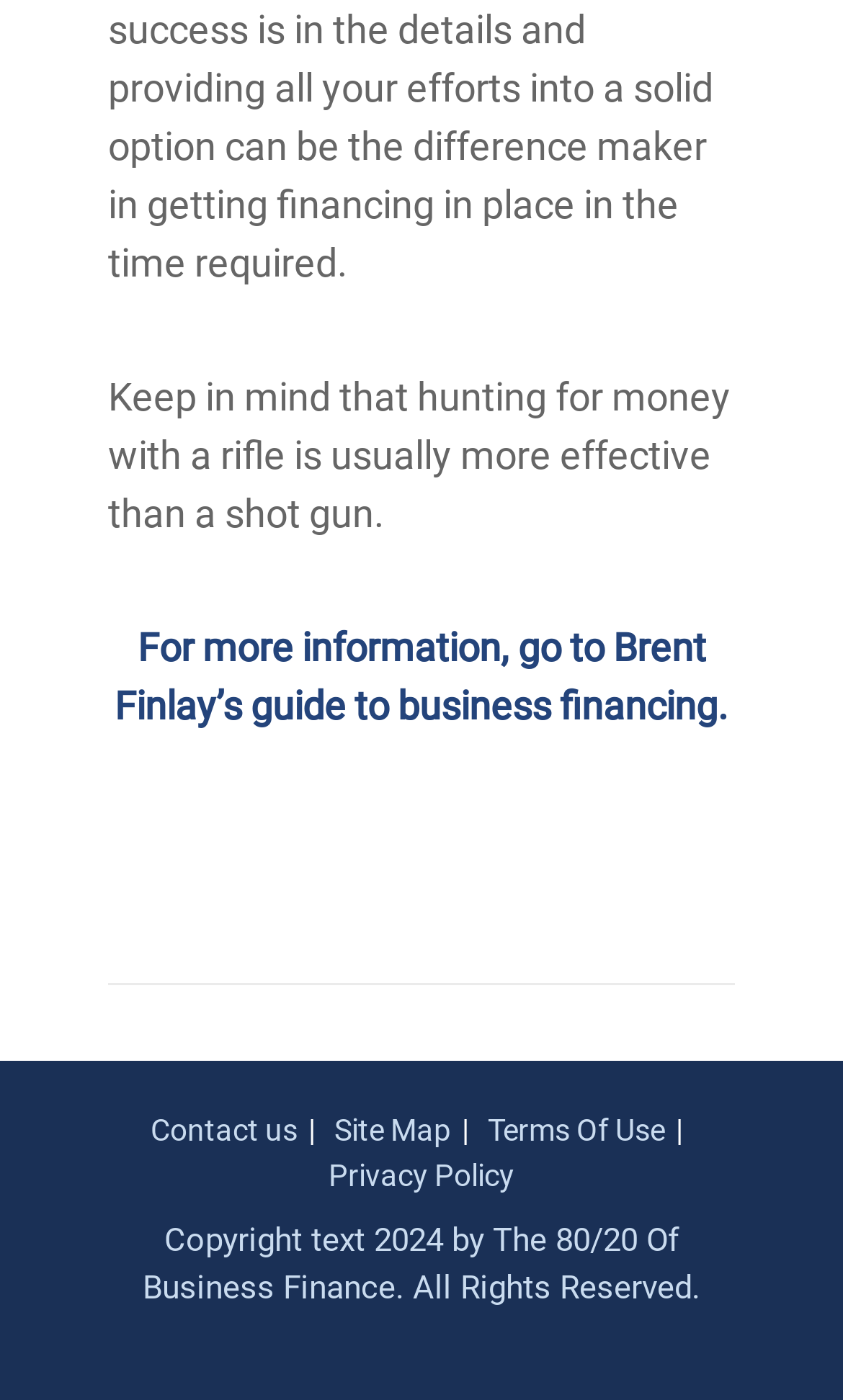What is the name of the website?
Using the image as a reference, answer the question in detail.

The copyright text at the bottom of the page says 'Copyright text 2024 by The 80/20 Of Business Finance. All Rights Reserved', which suggests that the name of the website is 'The 80/20 Of Business Finance'.